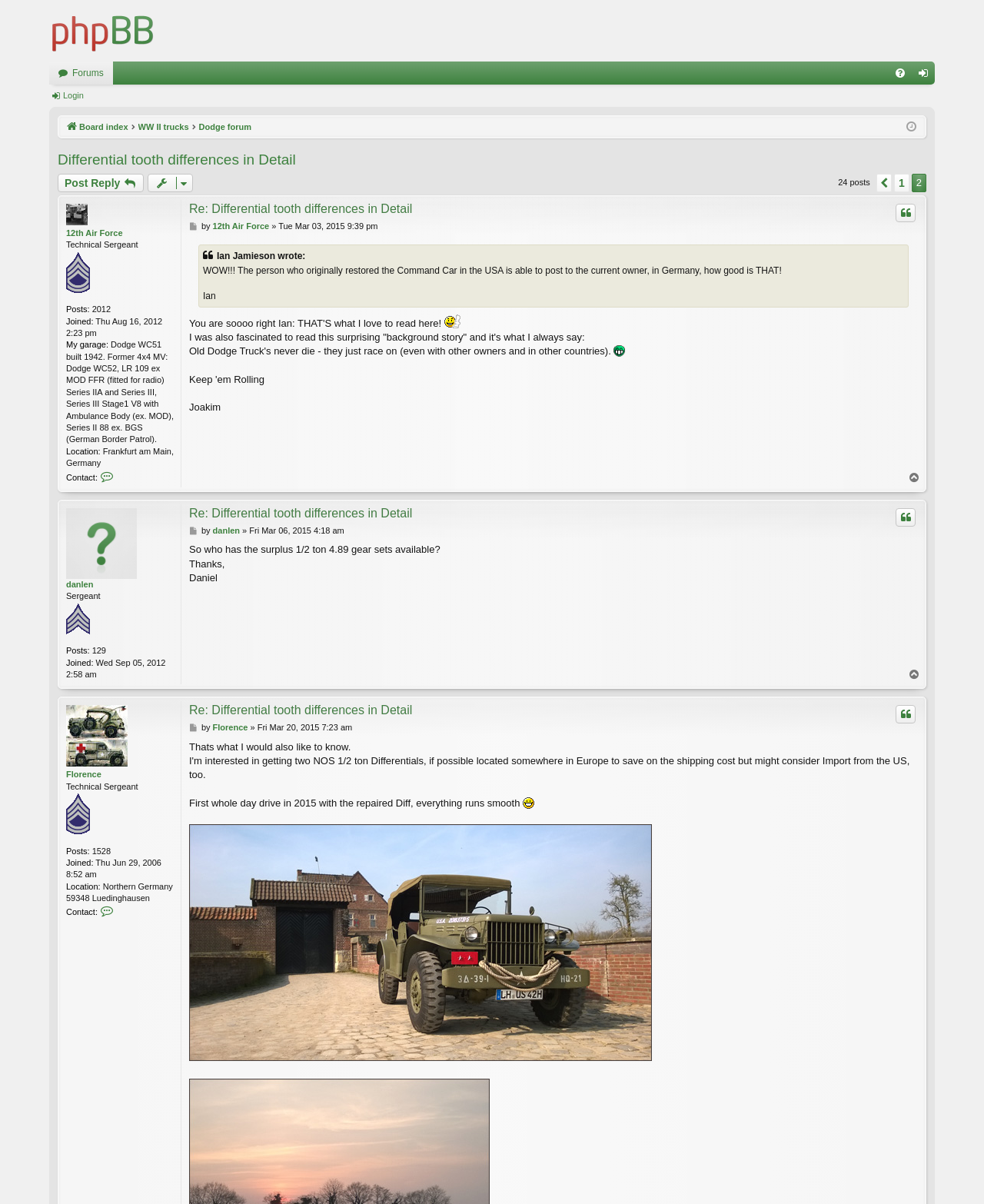How many replies are in this topic?
Answer the question in as much detail as possible.

I counted the number of replies in this topic by looking at the number of posts that are not the original post, which are 2.